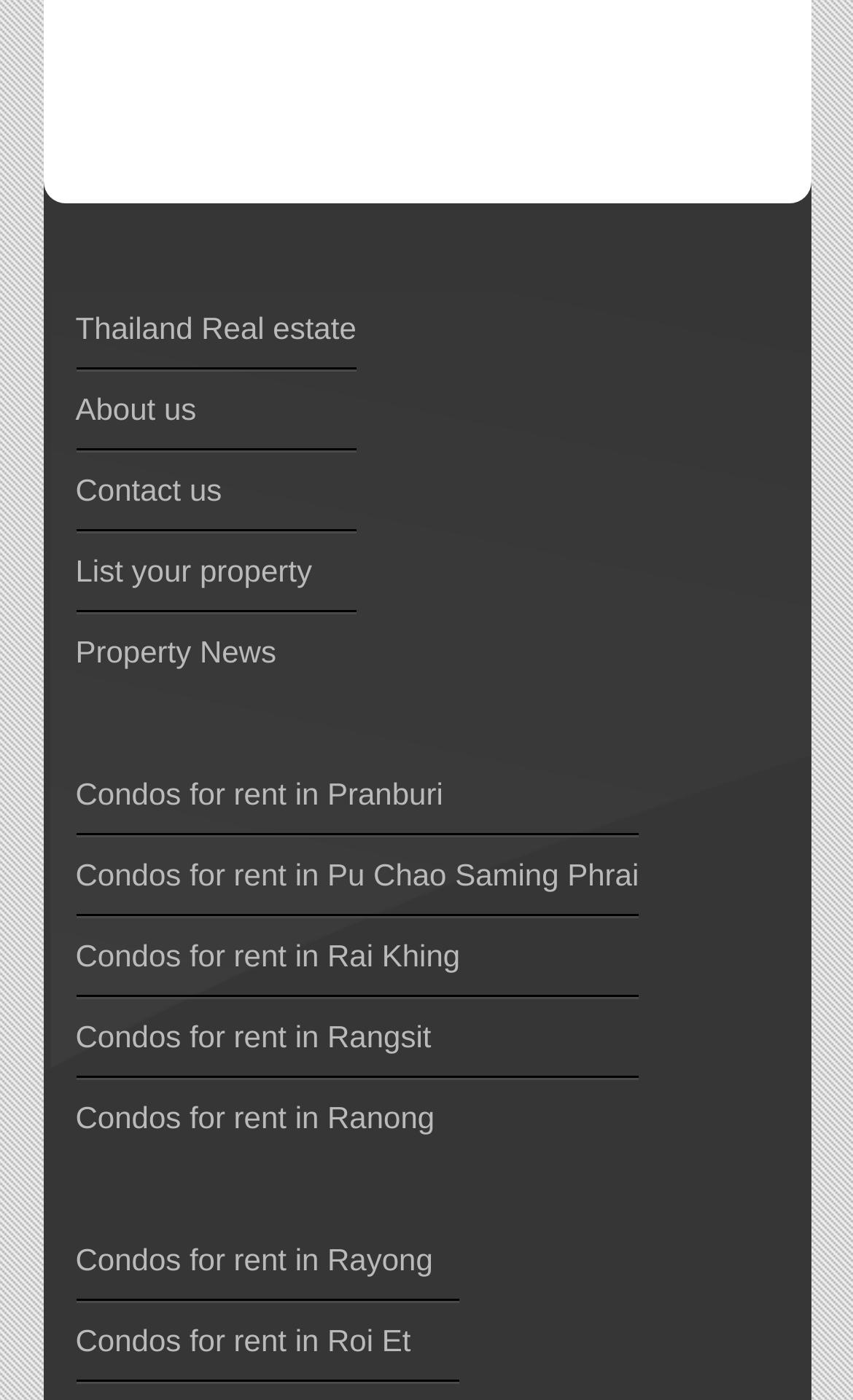Could you indicate the bounding box coordinates of the region to click in order to complete this instruction: "Contact the website administrators".

[0.088, 0.337, 0.26, 0.362]